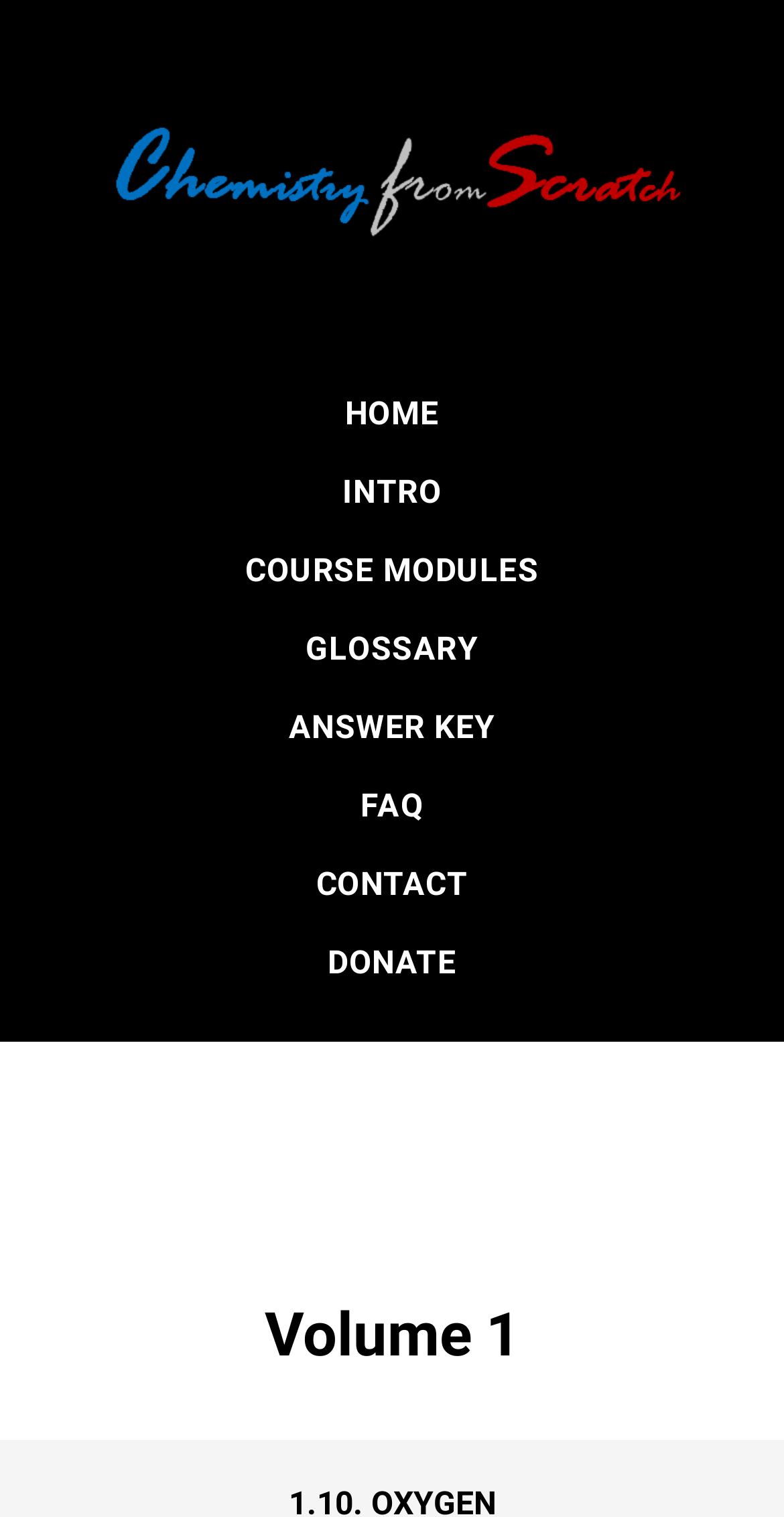How many links are in the top menu?
Please provide a single word or phrase as your answer based on the image.

7